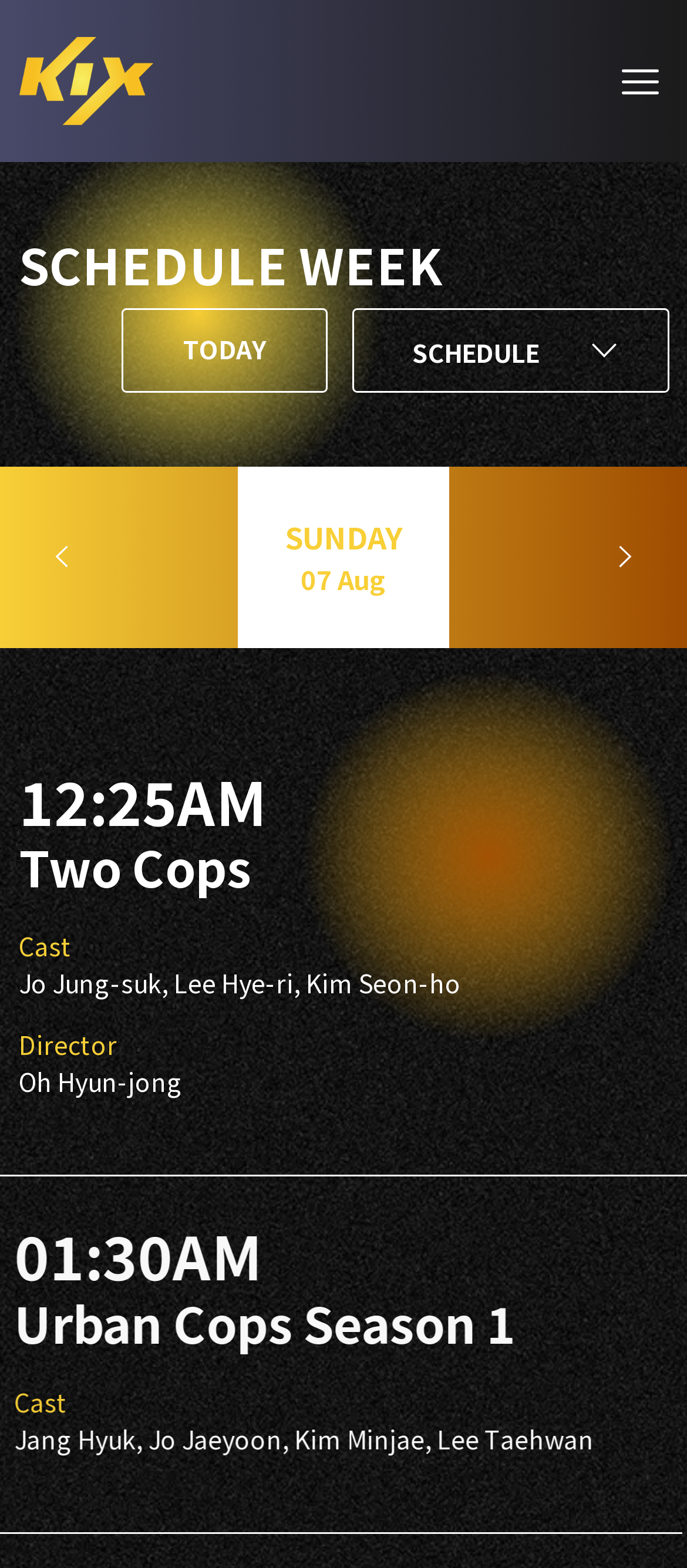Please give a one-word or short phrase response to the following question: 
What is the title of the TV show at 12:25AM?

Two Cops